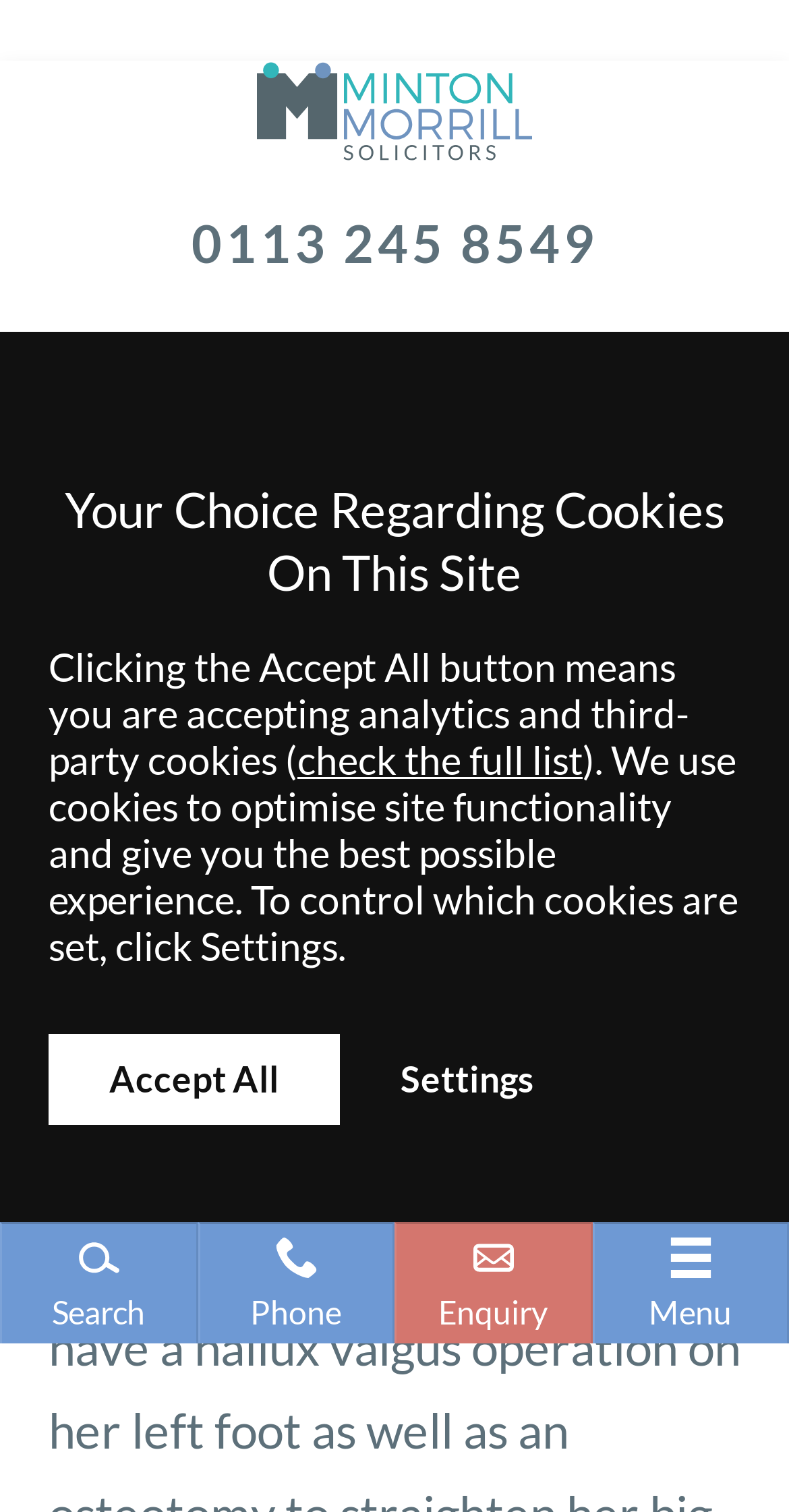Extract the bounding box of the UI element described as: "Accept All".

[0.062, 0.684, 0.431, 0.744]